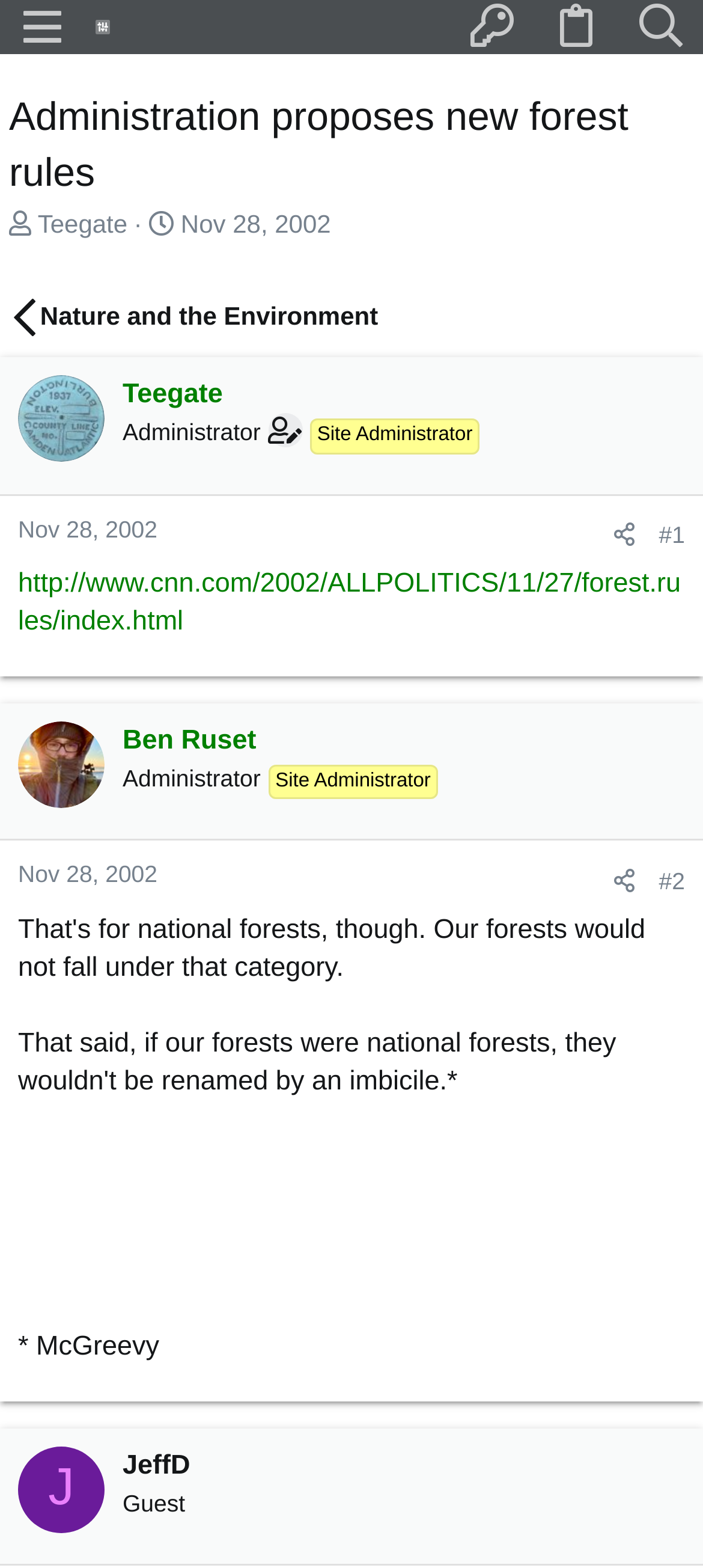Please determine the bounding box coordinates of the section I need to click to accomplish this instruction: "View the profile of Teegate".

[0.054, 0.133, 0.181, 0.151]